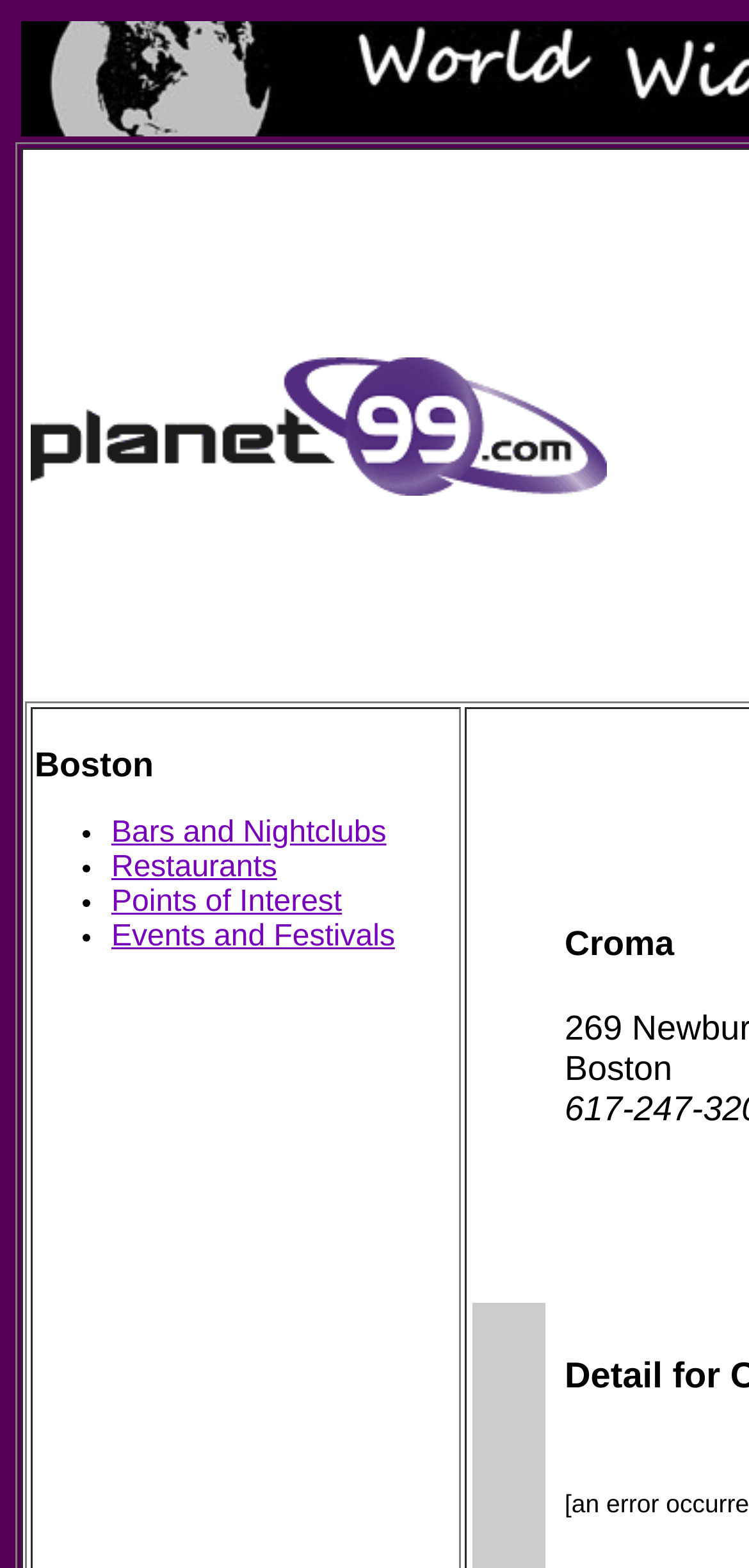Bounding box coordinates should be in the format (top-left x, top-left y, bottom-right x, bottom-right y) and all values should be floating point numbers between 0 and 1. Determine the bounding box coordinate for the UI element described as: Points of Interest

[0.149, 0.565, 0.457, 0.586]